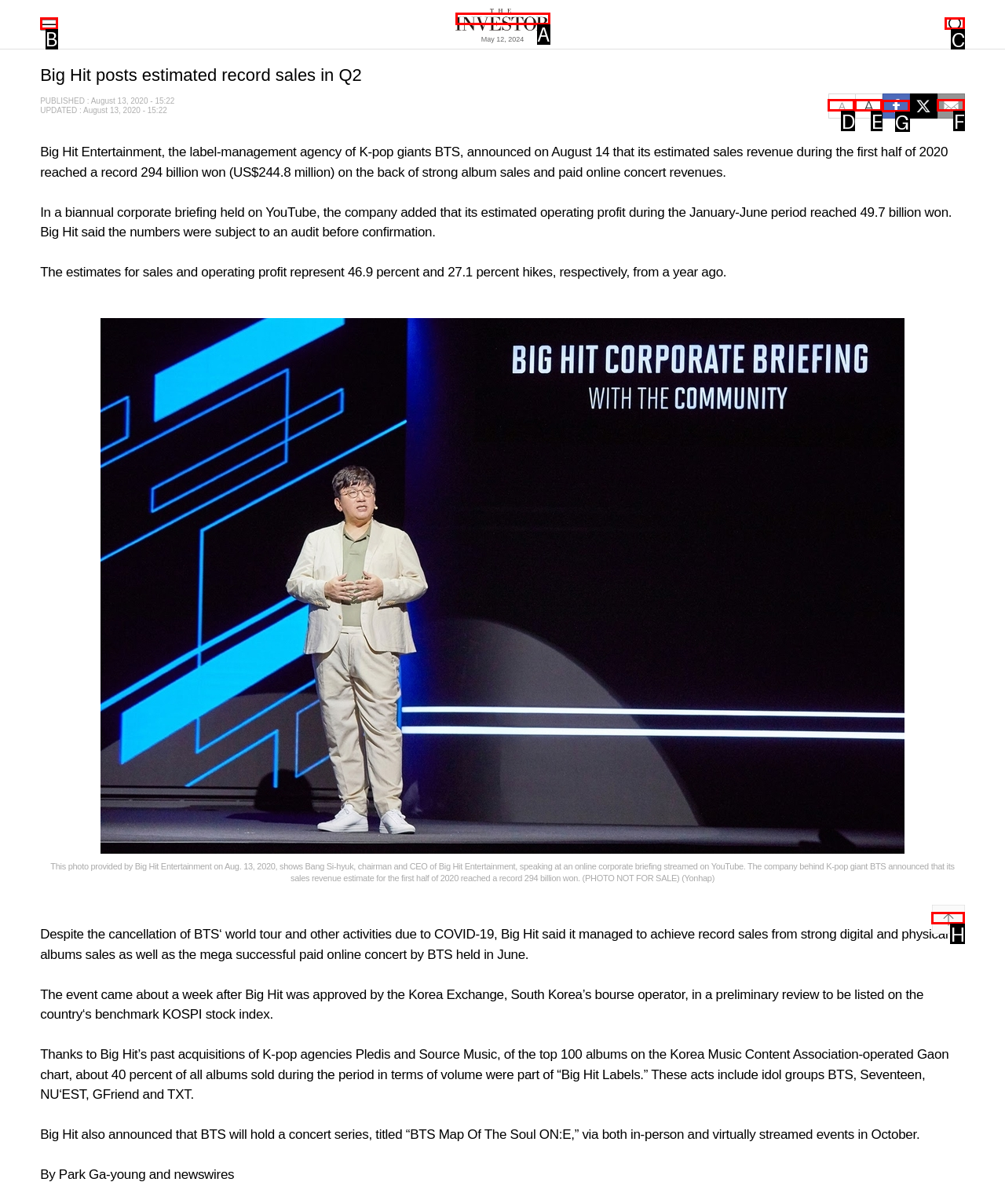Identify the HTML element to select in order to accomplish the following task: Share on Facebook
Reply with the letter of the chosen option from the given choices directly.

G